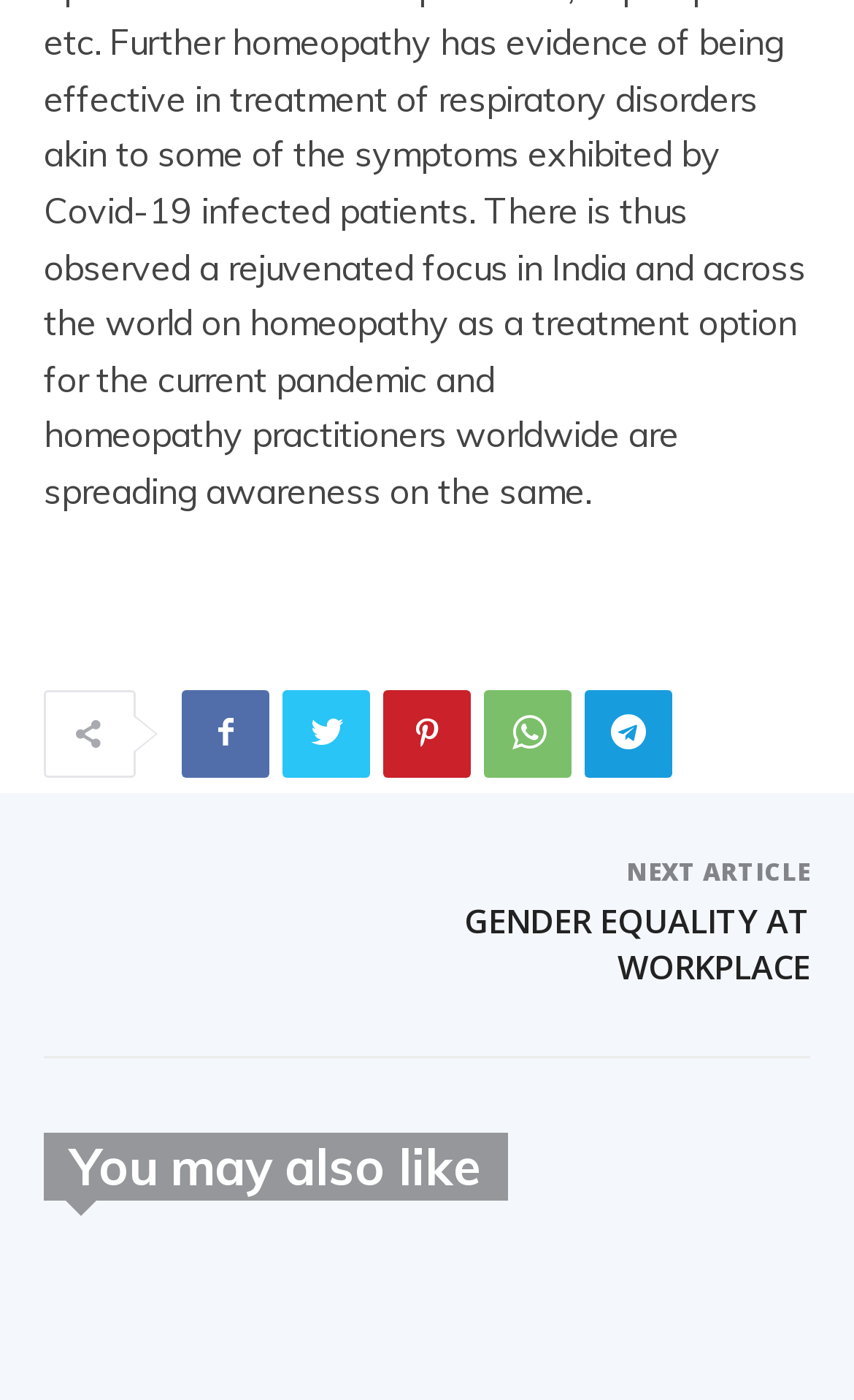Can you give a detailed response to the following question using the information from the image? What is the tone of the article?

The tone of the article can be inferred from the text 'homeopathy practitioners worldwide are spreading awareness on the same.' which is present on the webpage, indicating that the article is informative and aims to raise awareness about a particular topic.